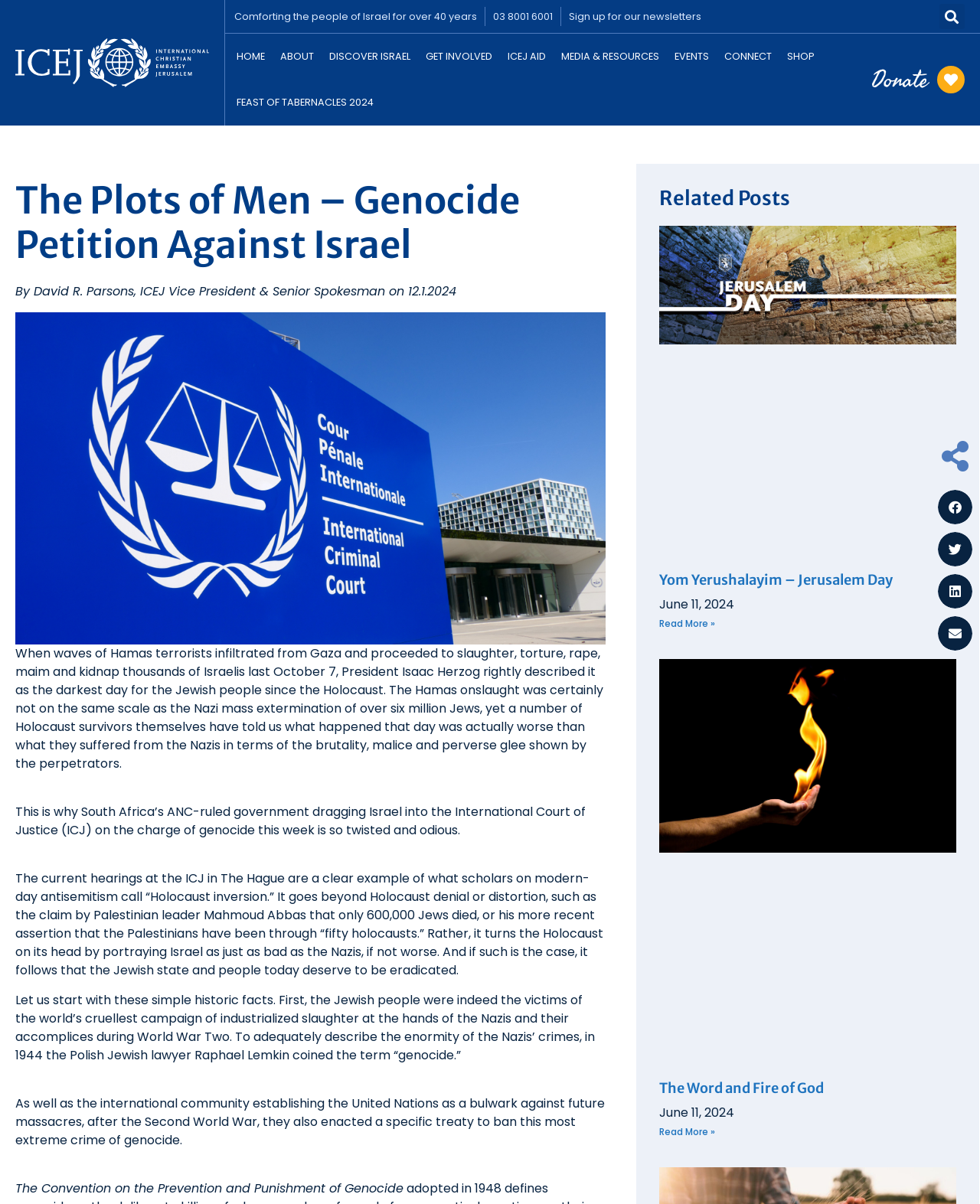Based on the element description: "Discover Israel", identify the UI element and provide its bounding box coordinates. Use four float numbers between 0 and 1, [left, top, right, bottom].

[0.328, 0.028, 0.427, 0.066]